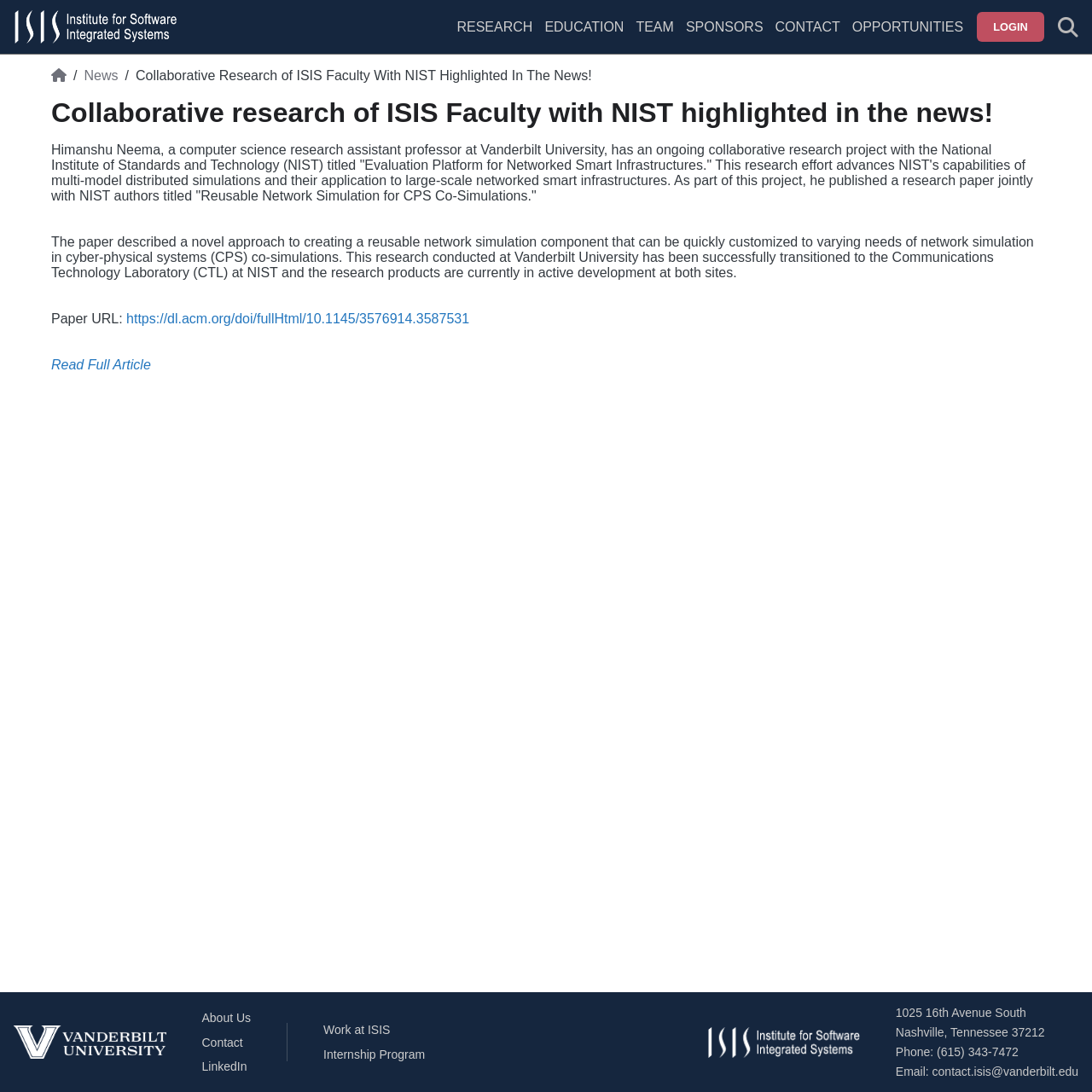Use a single word or phrase to answer the question:
How many menu items are in the main navigation?

6